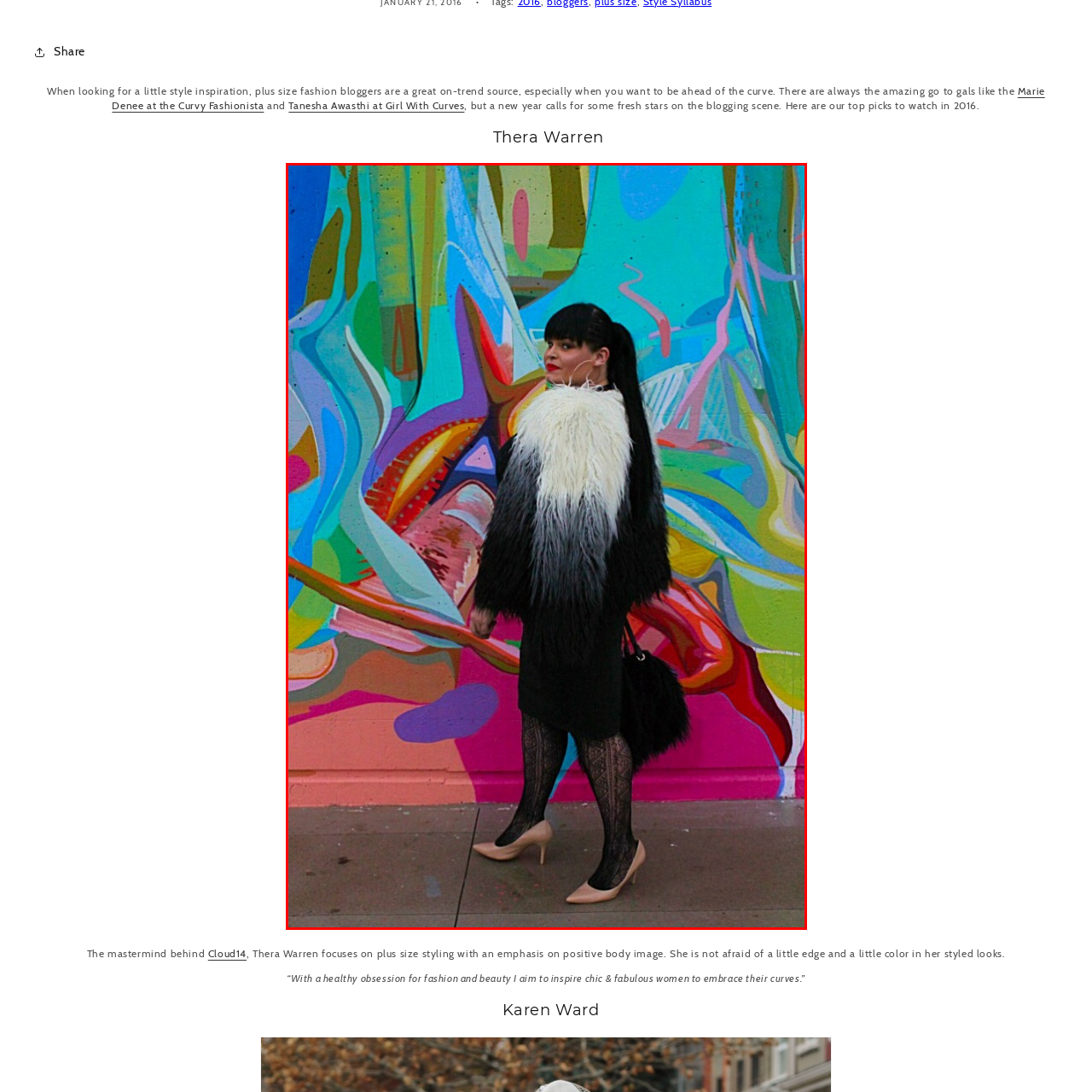Observe the image inside the red bounding box and respond to the question with a single word or phrase:
What is the style of the model's hair?

ponytail